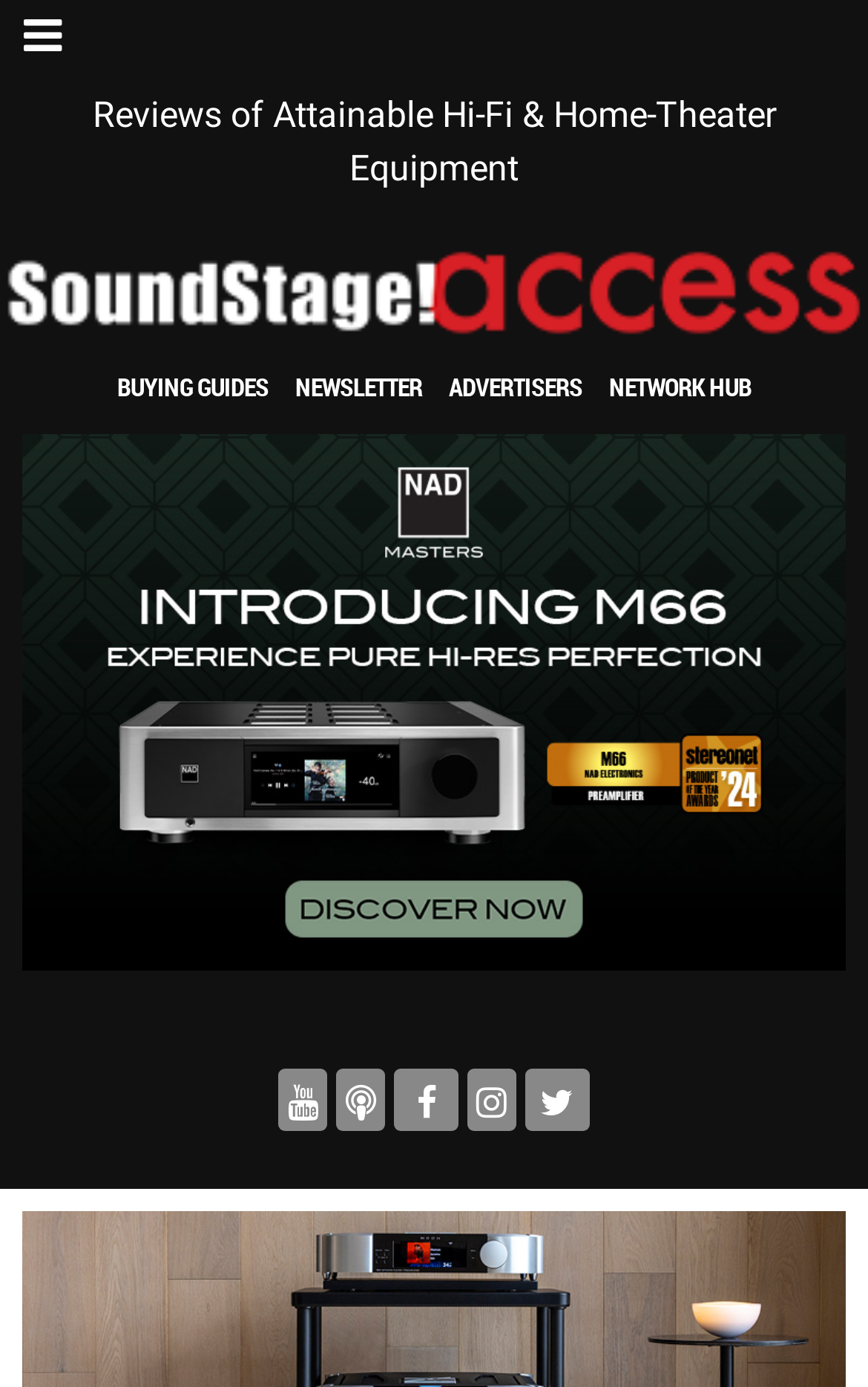Can you identify and provide the main heading of the webpage?

This One Room-Correction Trick Could Breathe New Life into Your A/V Receiver